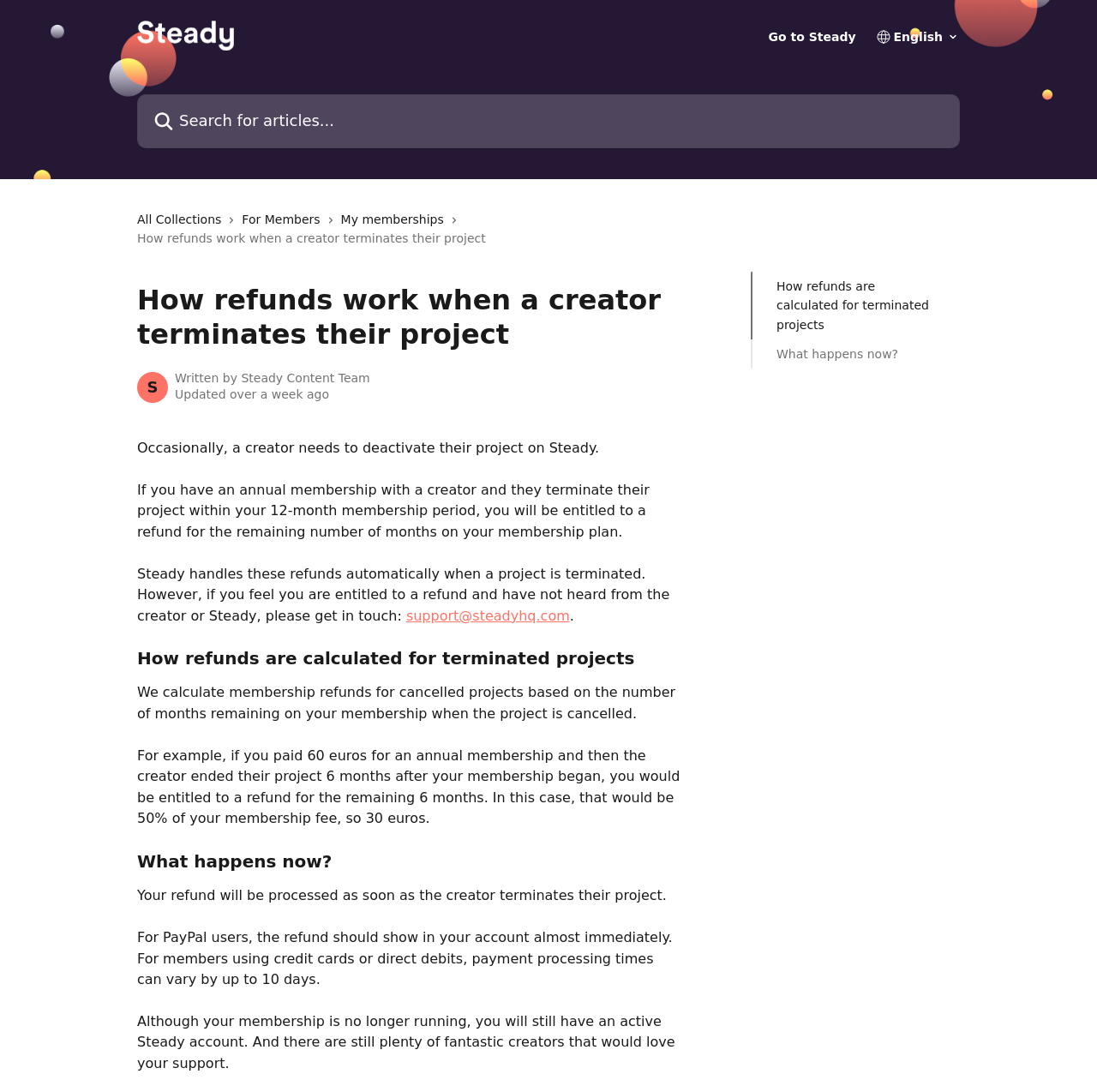What is the purpose of the 'Search for articles...' textbox? Please answer the question using a single word or phrase based on the image.

To search for articles